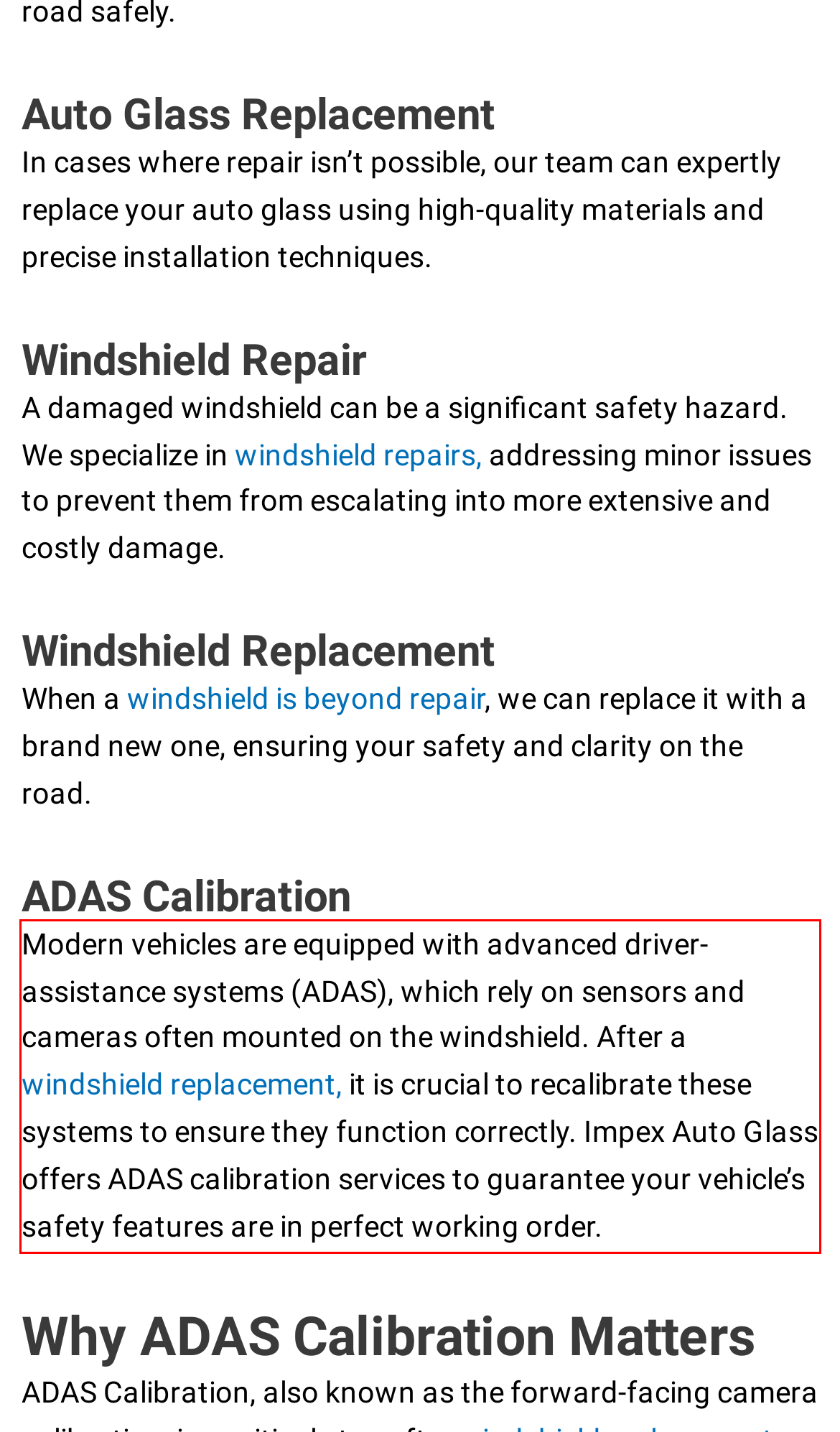Please look at the webpage screenshot and extract the text enclosed by the red bounding box.

Modern vehicles are equipped with advanced driver-assistance systems (ADAS), which rely on sensors and cameras often mounted on the windshield. After a windshield replacement, it is crucial to recalibrate these systems to ensure they function correctly. Impex Auto Glass offers ADAS calibration services to guarantee your vehicle’s safety features are in perfect working order.